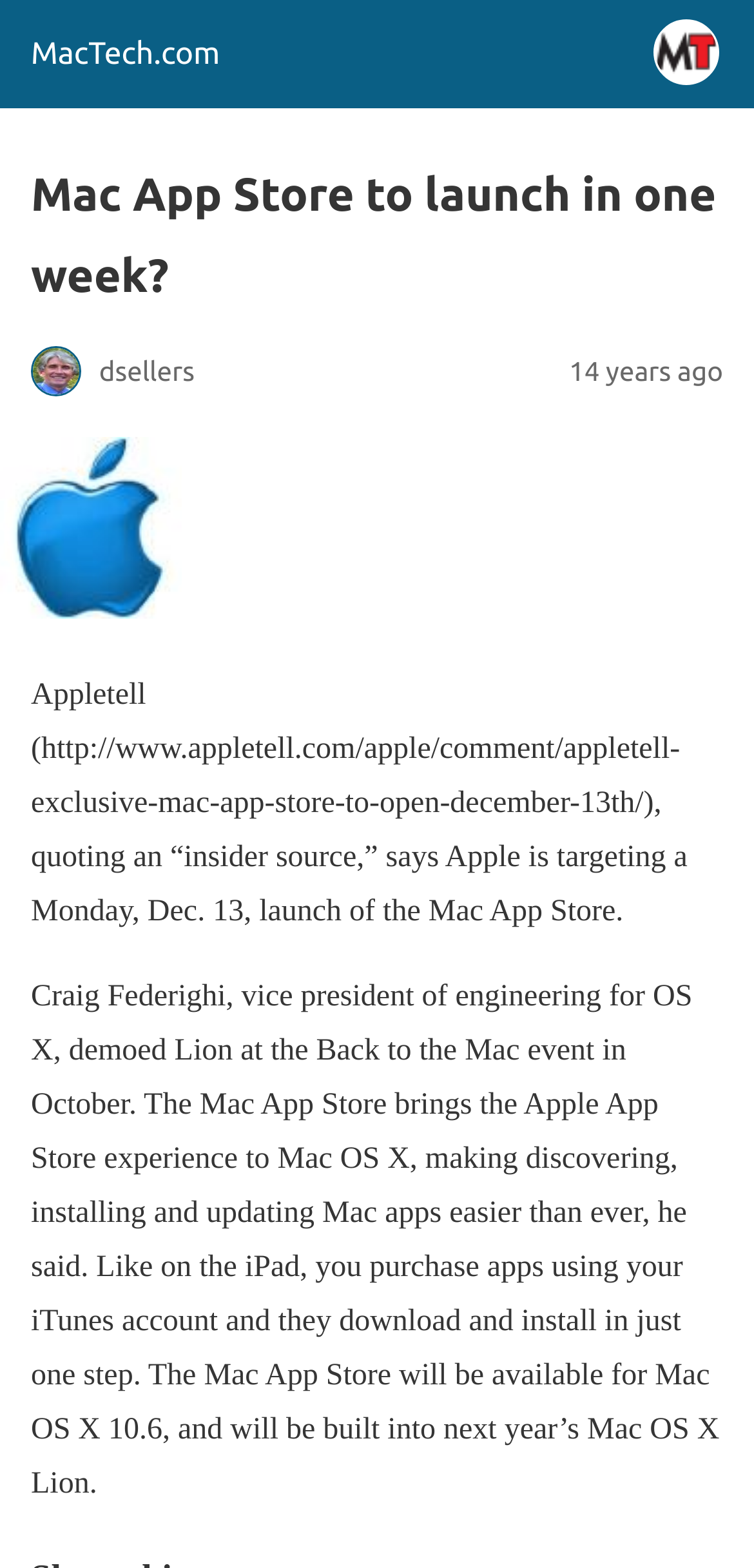What is the logo of the website?
Please answer the question with a detailed response using the information from the screenshot.

The logo of the website is a site icon, which is an image located at the top left corner of the webpage, with a bounding box of [0.041, 0.023, 0.292, 0.046].